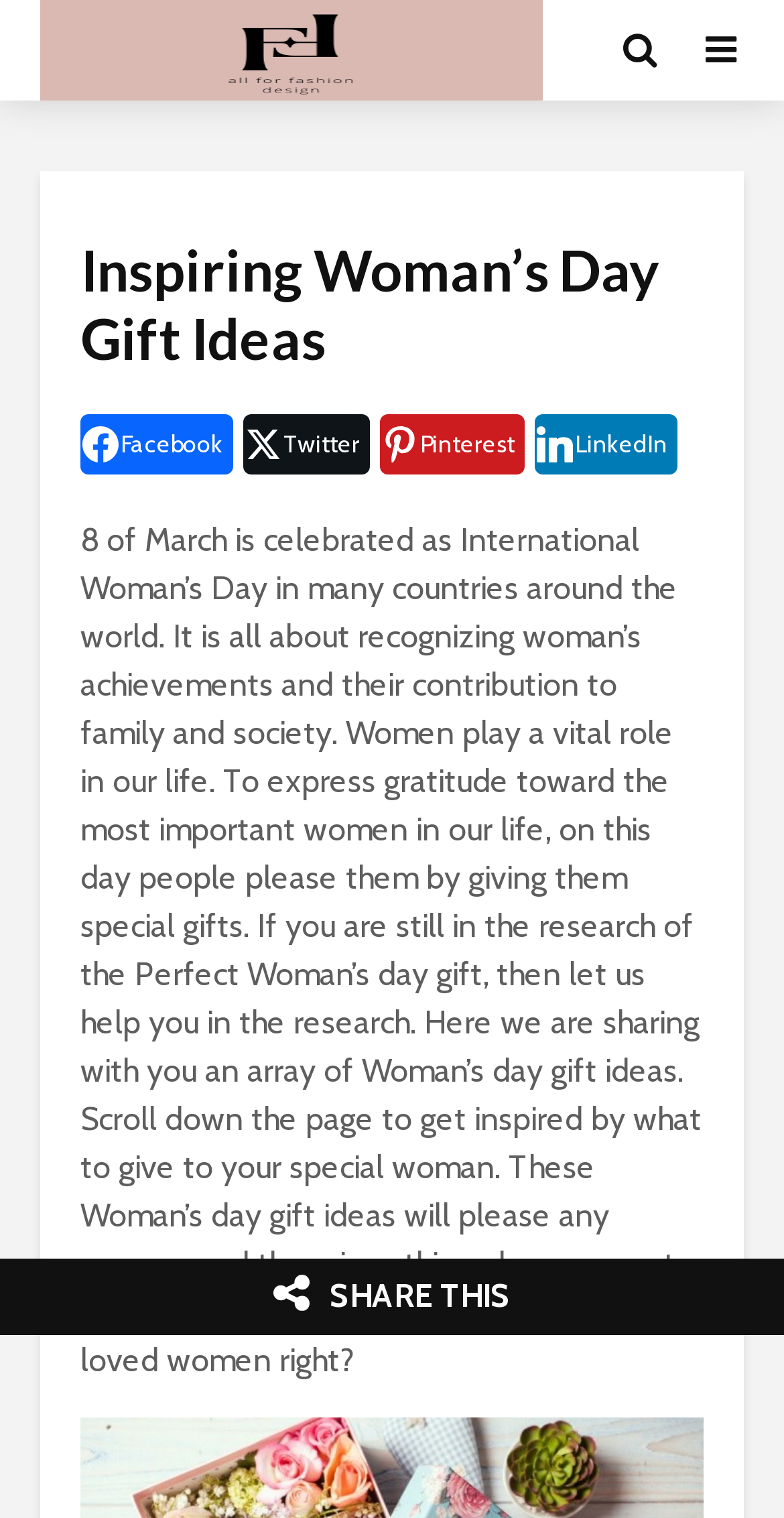What is the webpage about?
Answer the question with a single word or phrase by looking at the picture.

Woman’s day gift ideas